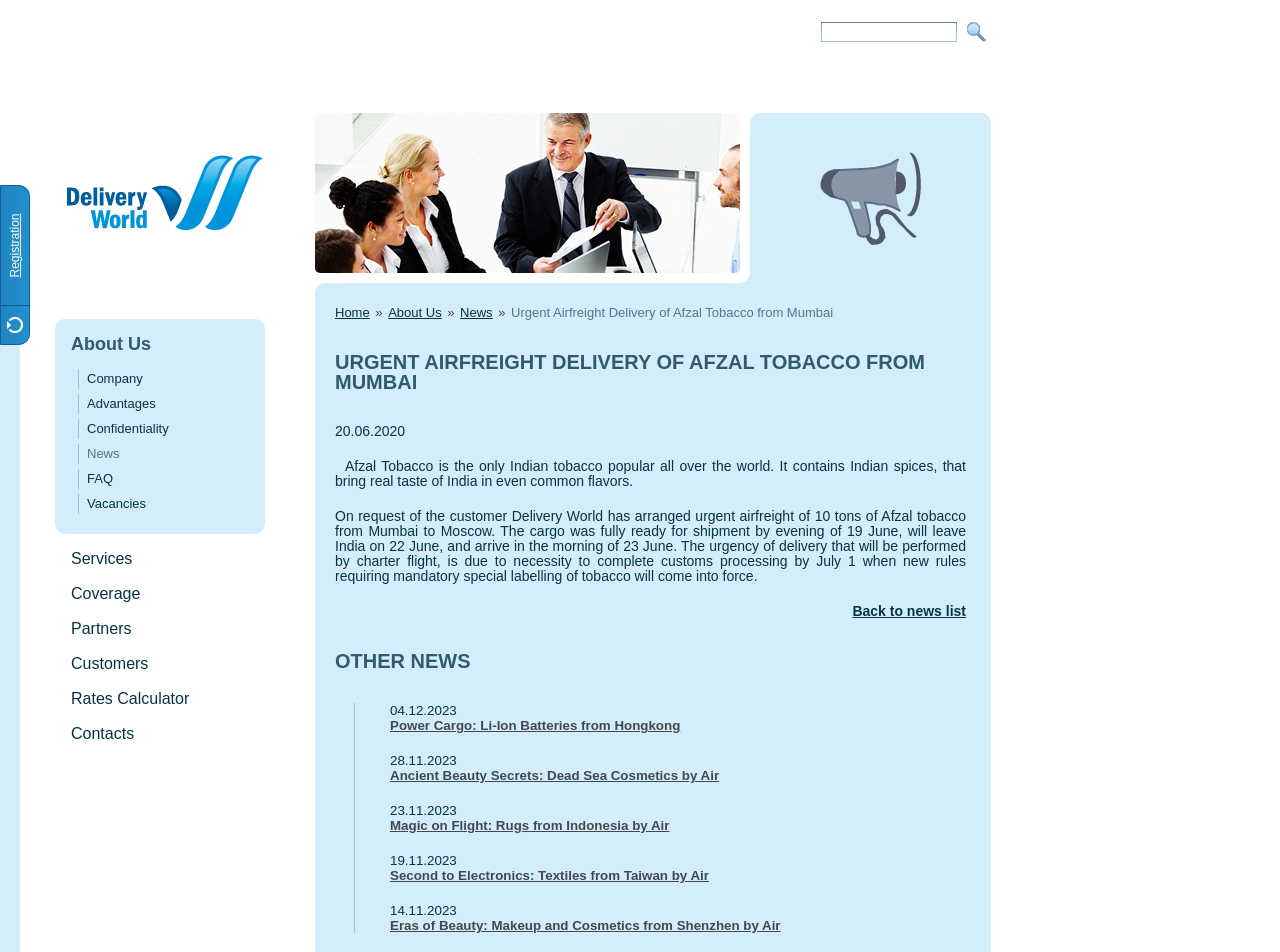Generate a thorough caption detailing the webpage content.

The webpage is about Delivery World, a logistics company, and its news section. At the top, there are several links to different sections of the website, including "Registration", "About Us", "Company", "Advantages", "Confidentiality", "News", "FAQ", "Vacancies", "Services", "Coverage", "Partners", "Customers", "Rates Calculator", and "Contacts". 

Below these links, there is a navigation menu with links to "Home", "About Us", and "News". The main content of the page is an article titled "URGENT AIRFREIGHT DELIVERY OF AFZAL TOBACCO FROM MUMBAI", which describes how Delivery World arranged an urgent airfreight of 10 tons of Afzal tobacco from Mumbai to Moscow. The article includes the date "20.06.2020" and provides details about the cargo and the urgency of the delivery.

Below the article, there is a link to "Back to news list". Further down, there is a section titled "OTHER NEWS" with a list of news articles, each with a date and a brief description. The news articles include "Power Cargo: Li-Ion Batteries from Hongkong", "Ancient Beauty Secrets: Dead Sea Cosmetics by Air", "Magic on Flight: Rugs from Indonesia by Air", "Second to Electronics: Textiles from Taiwan by Air", and "Eras of Beauty: Makeup and Cosmetics from Shenzhen by Air".